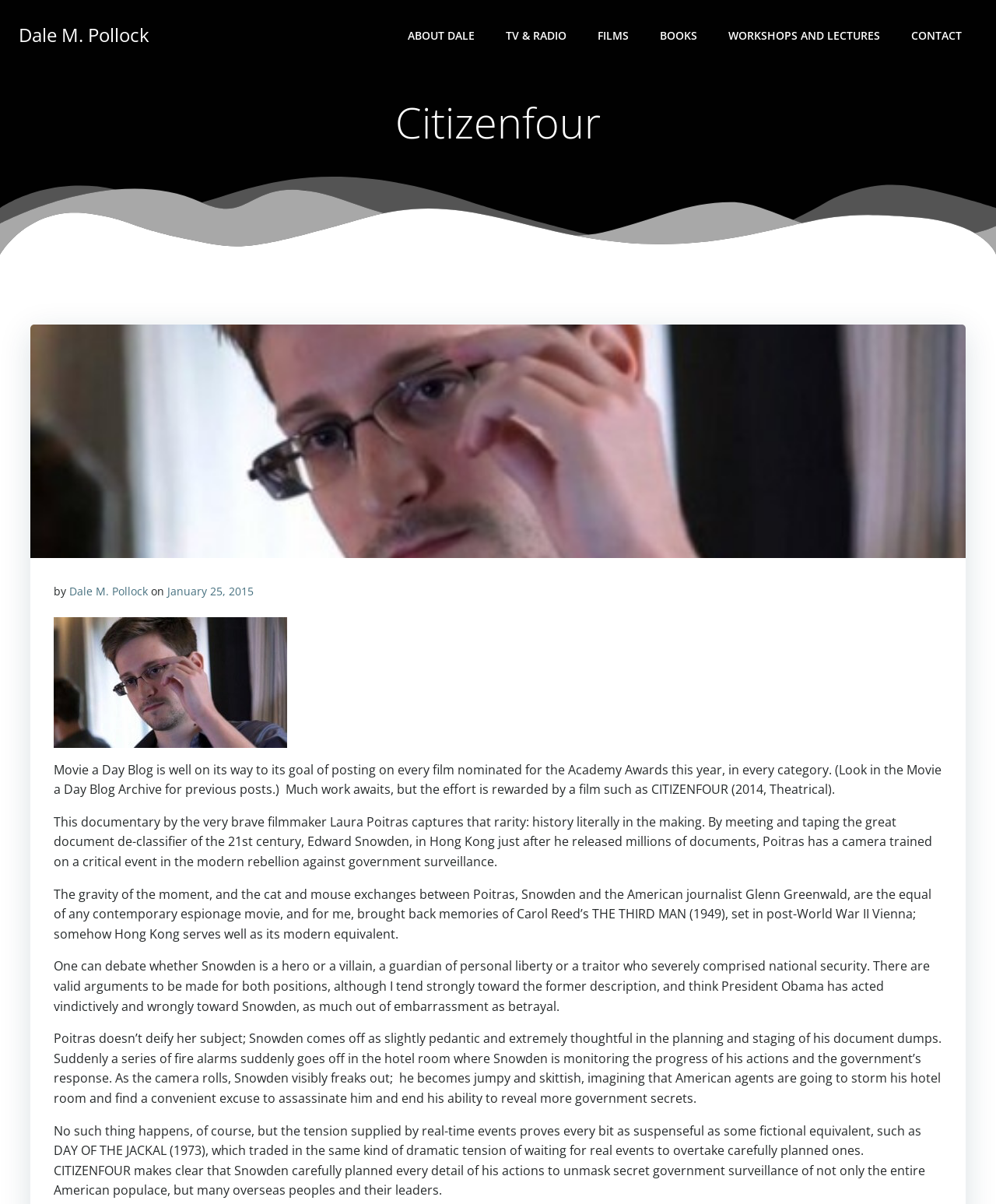Please determine the bounding box coordinates of the element to click in order to execute the following instruction: "Click on the 'citizenfour' link". The coordinates should be four float numbers between 0 and 1, specified as [left, top, right, bottom].

[0.054, 0.558, 0.288, 0.573]